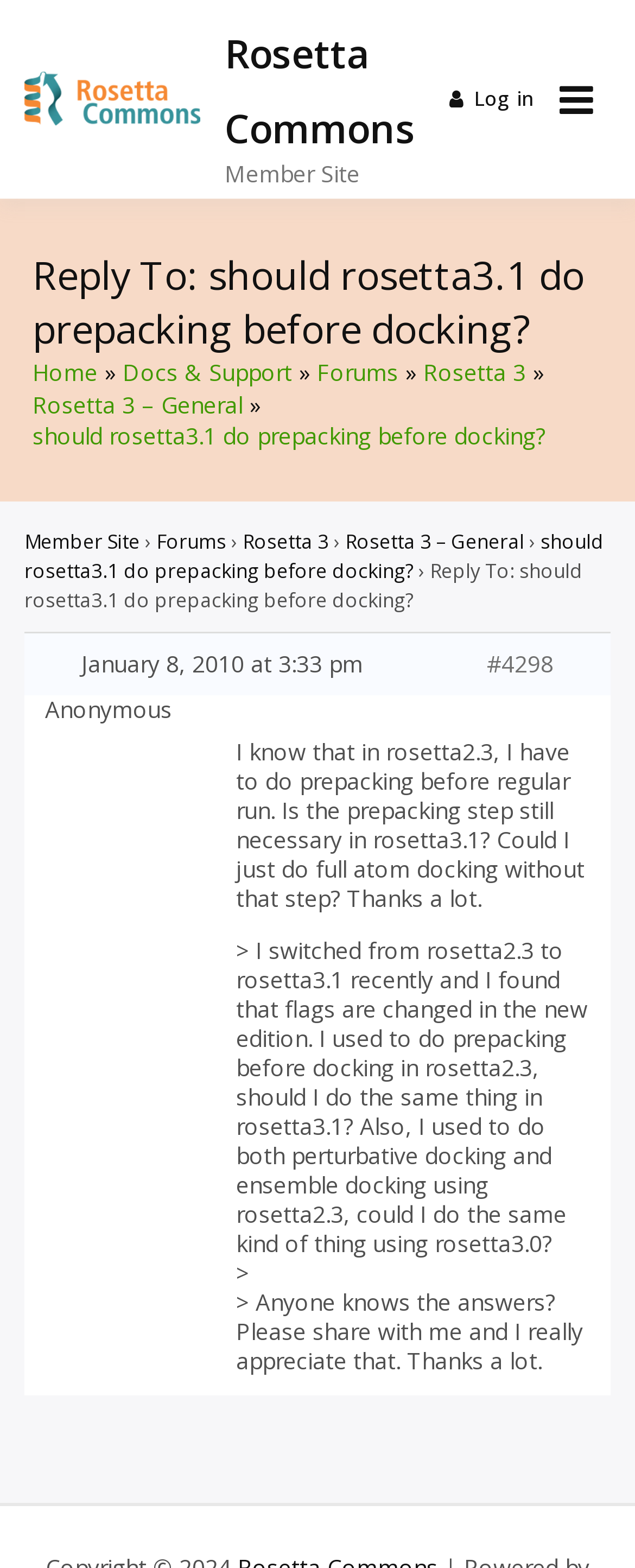Explain the features and main sections of the webpage comprehensively.

The webpage is titled "Rosetta Commons" and appears to be a forum or discussion board. At the top left, there is a logo of Rosetta Commons, which is a clickable link. Next to the logo, there is a link to the "Member Site". 

On the top right, there is a main menu navigation bar with a "Log in" link and an "Open menu" button. Below the navigation bar, there is a heading that reads "Reply To: should rosetta3.1 do prepacking before docking?".

Below the heading, there is a breadcrumbs navigation section with links to "Home", "Docs & Support", "Forums", "Rosetta 3", and "Rosetta 3 – General". The current page is highlighted as "should rosetta3.1 do prepacking before docking?".

The main content of the page is a discussion thread. There is a post from "Anonymous" dated "January 8, 2010 at 3:33 pm" with a link to "#4298". The post contains a question about whether prepacking is necessary in Rosetta 3.1. 

Below the post, there are two replies. The first reply asks if flags have changed in Rosetta 3.1 and if prepacking is still necessary. The second reply asks if anyone knows the answers to the previous questions.